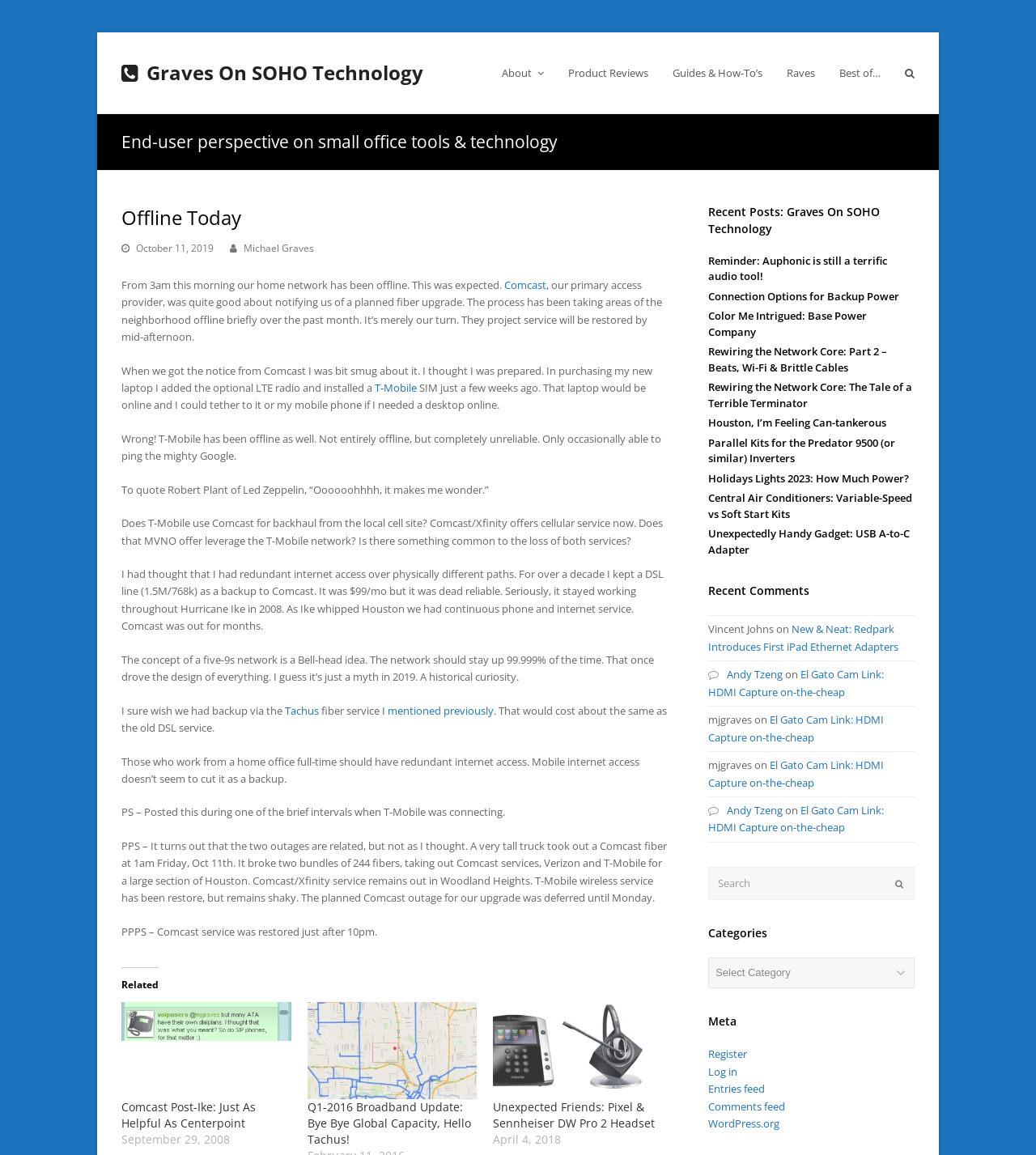Determine the bounding box coordinates for the area you should click to complete the following instruction: "Click on the 'About' link".

[0.473, 0.045, 0.537, 0.08]